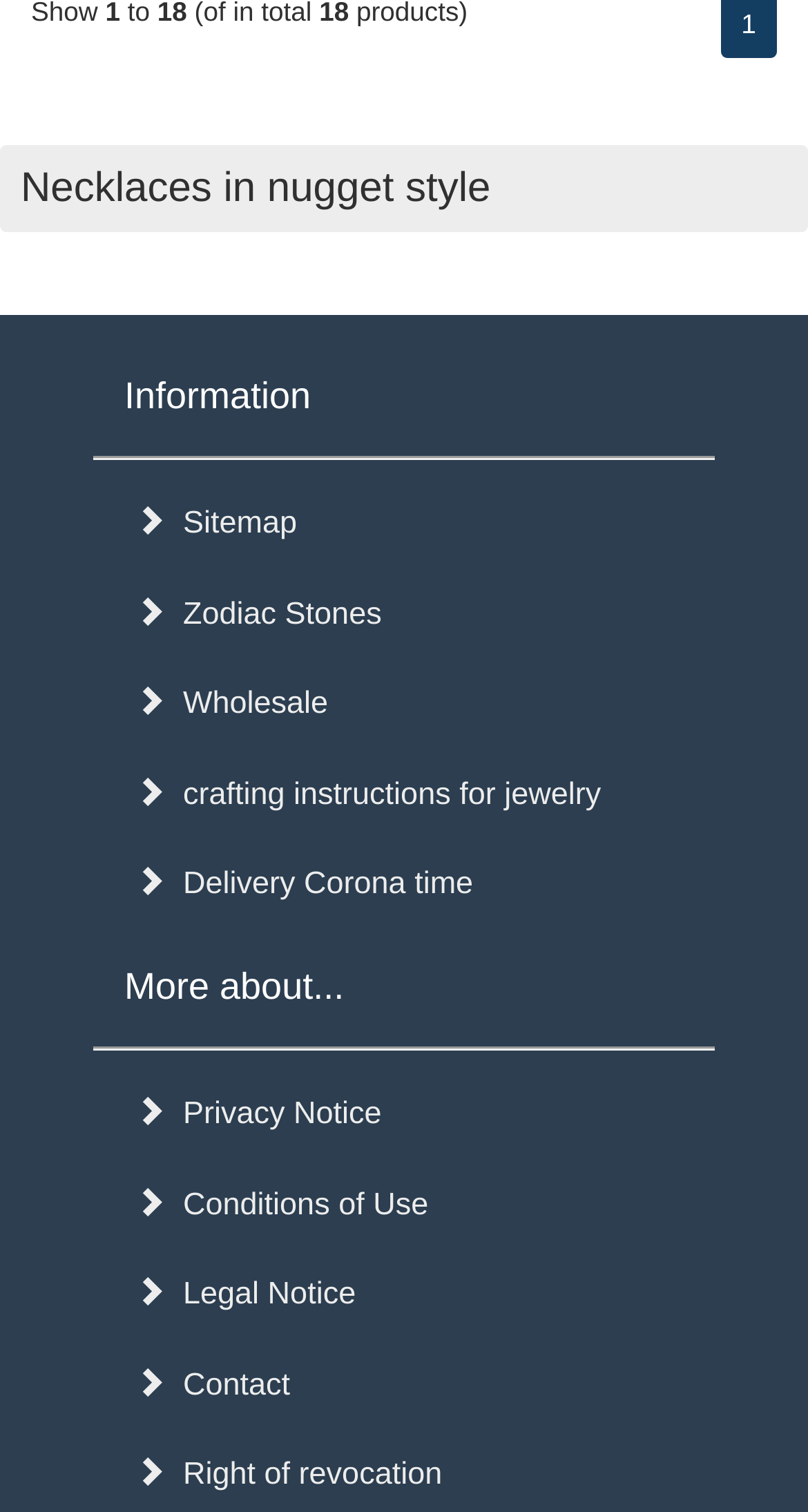Provide a one-word or one-phrase answer to the question:
What is the last link at the bottom?

Contact